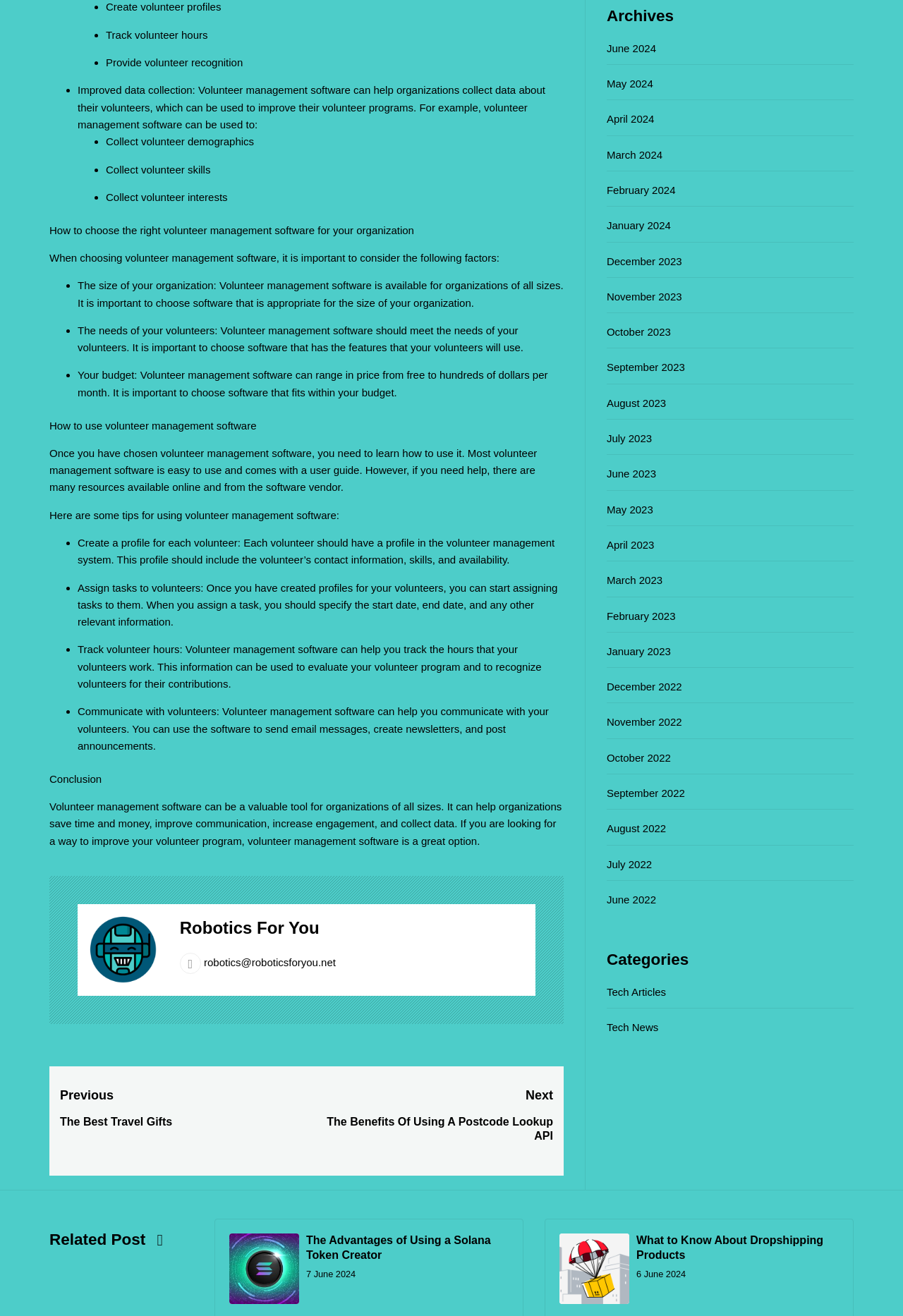Could you locate the bounding box coordinates for the section that should be clicked to accomplish this task: "Click on the 'June 2024' archives link".

[0.672, 0.032, 0.727, 0.041]